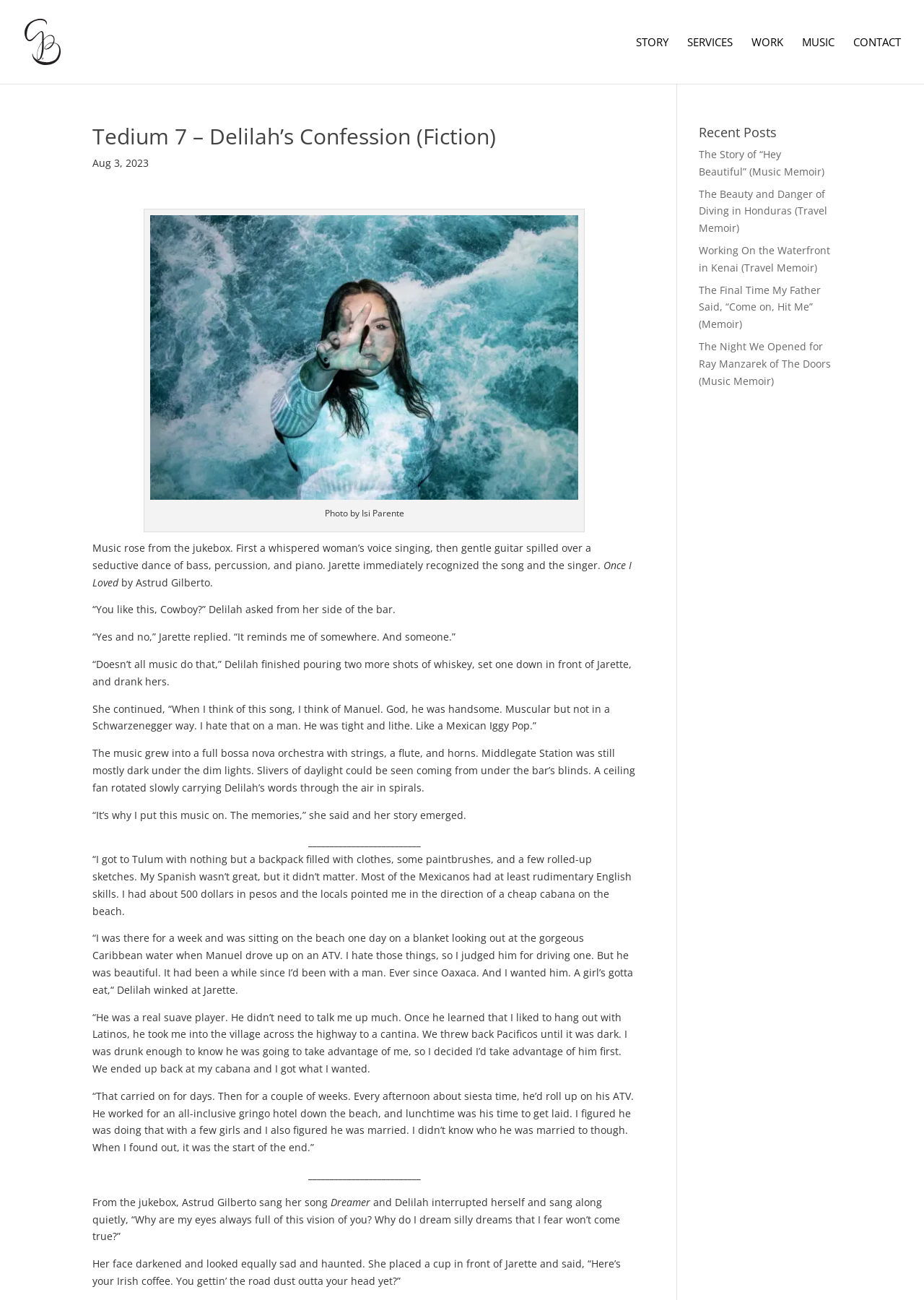Who is the author of this story?
Please give a detailed and elaborate answer to the question based on the image.

I found the answer by looking at the link element with the text 'Gentry Bronson' which is likely to be the author of the story.